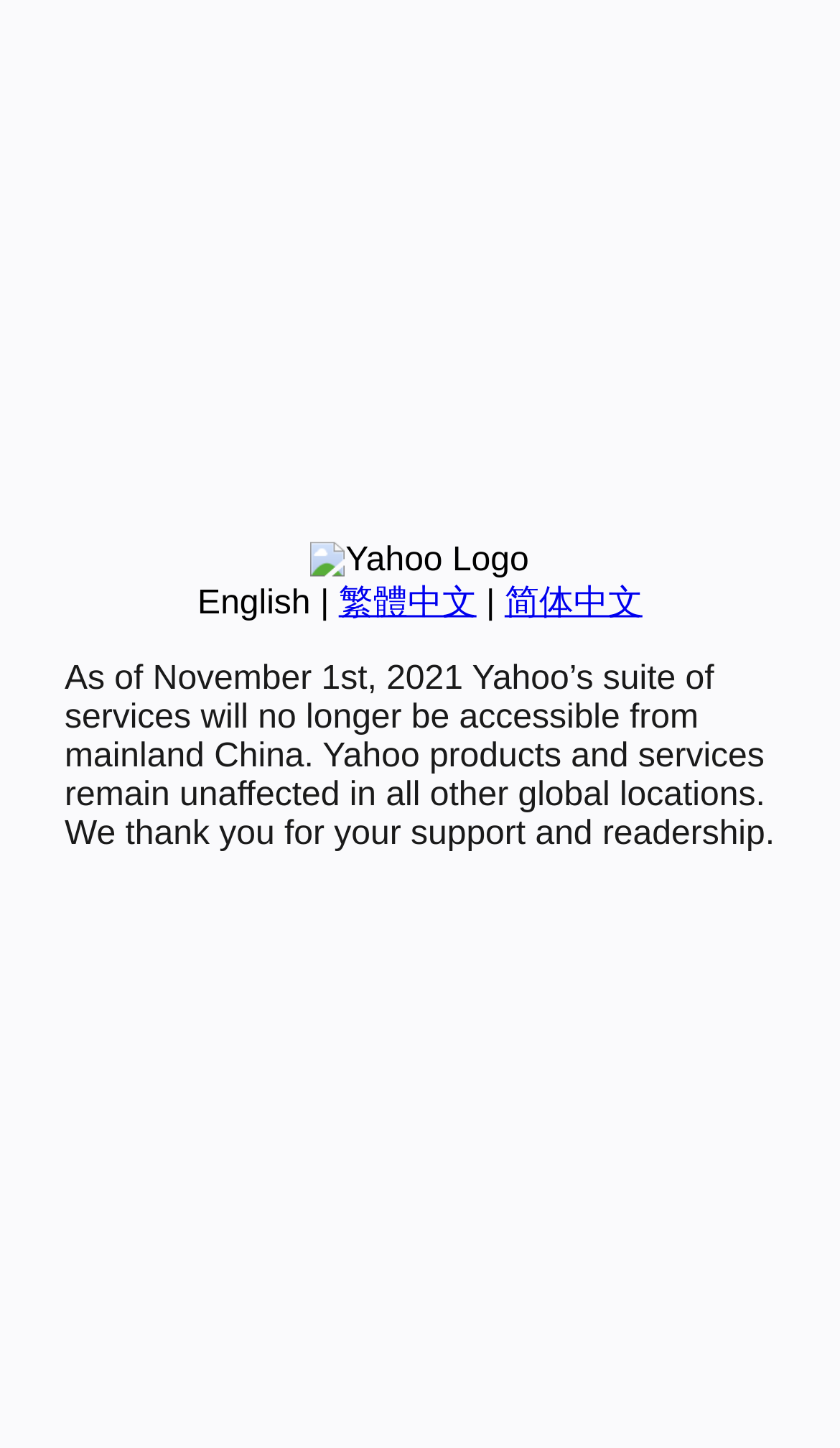Please specify the bounding box coordinates in the format (top-left x, top-left y, bottom-right x, bottom-right y), with all values as floating point numbers between 0 and 1. Identify the bounding box of the UI element described by: English

[0.235, 0.404, 0.37, 0.429]